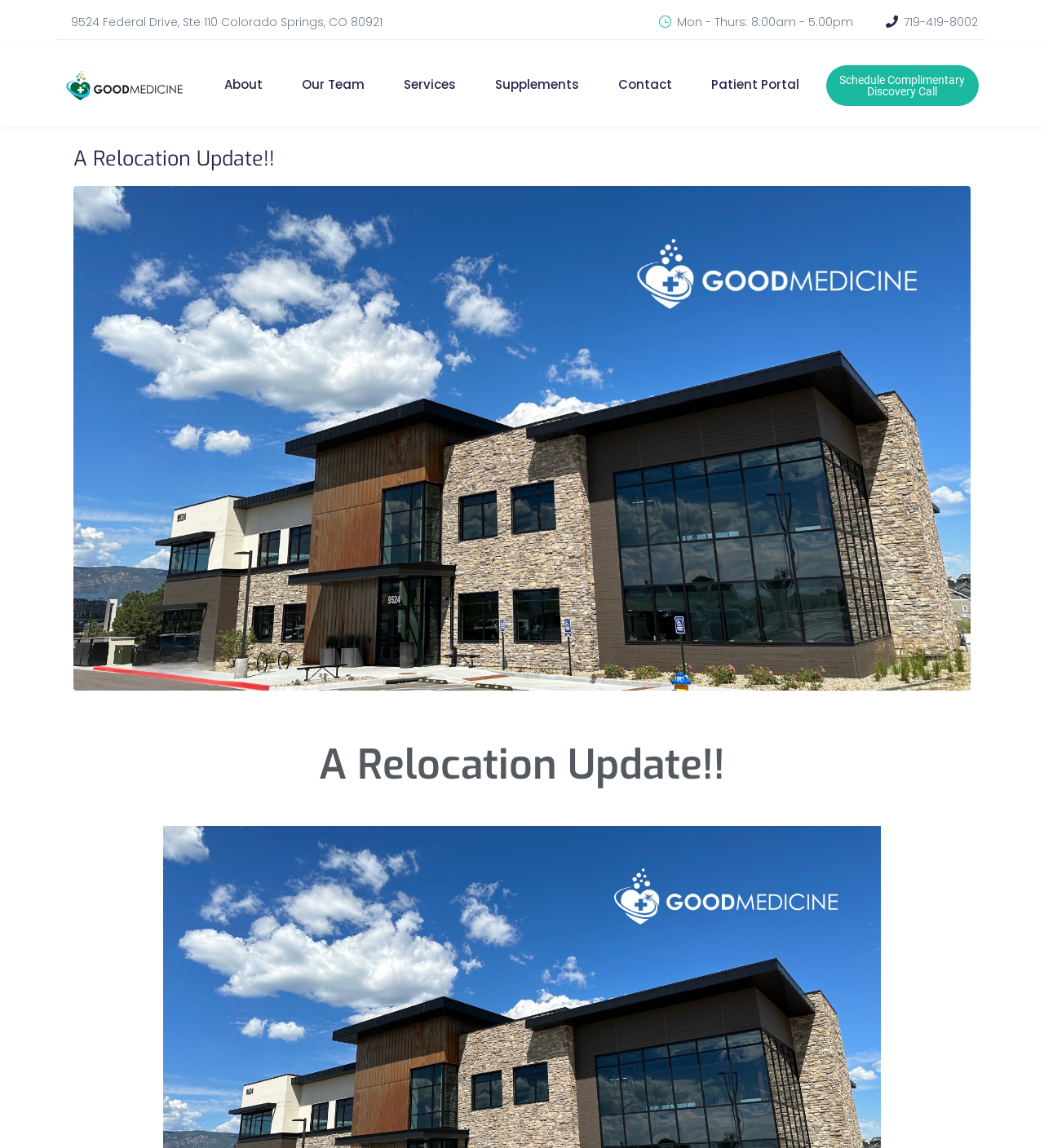What is the title of the blog post on this webpage?
Using the image as a reference, give an elaborate response to the question.

I found the title of the blog post by looking at the heading element with the text 'A Relocation Update!!' which is located in the main content area of the page.